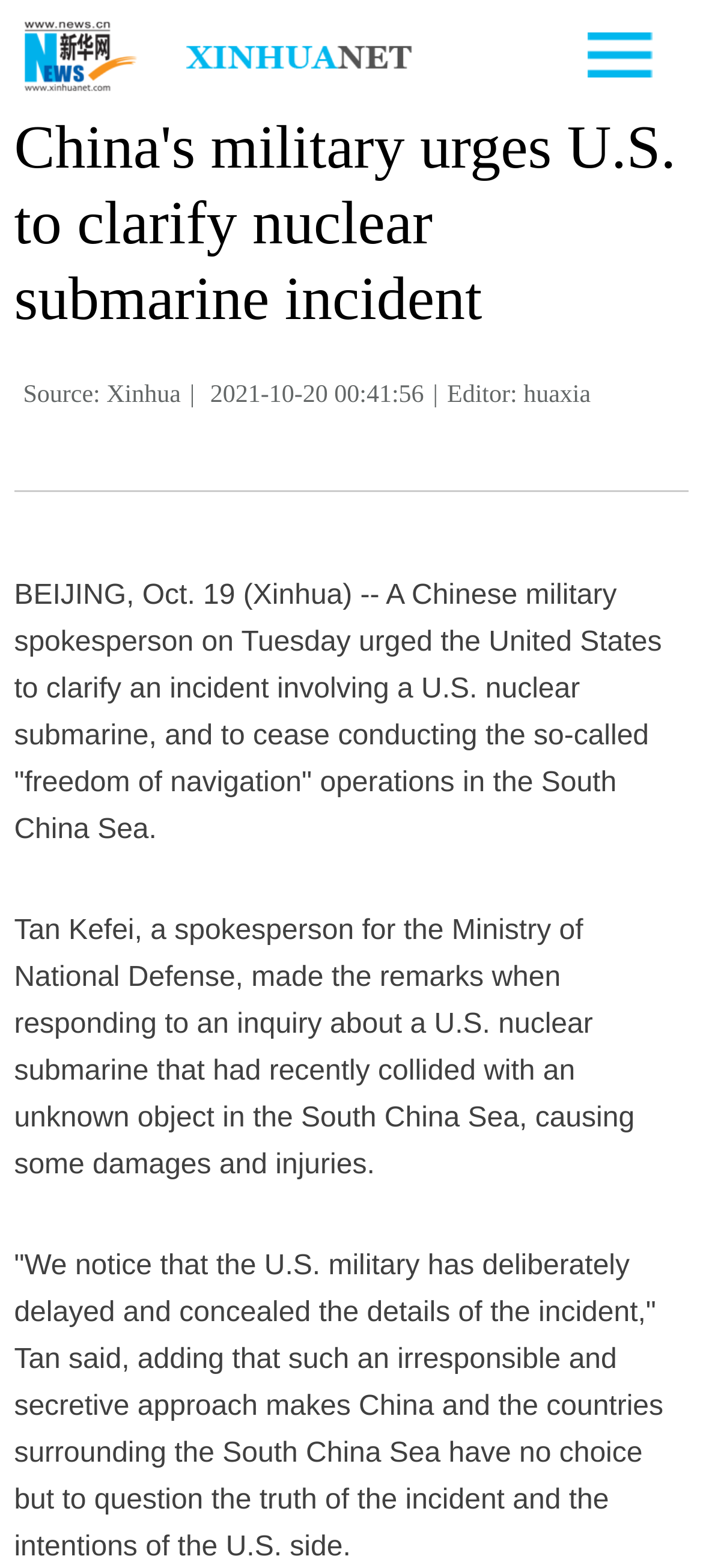Respond to the following query with just one word or a short phrase: 
When was the article published?

2021-10-20